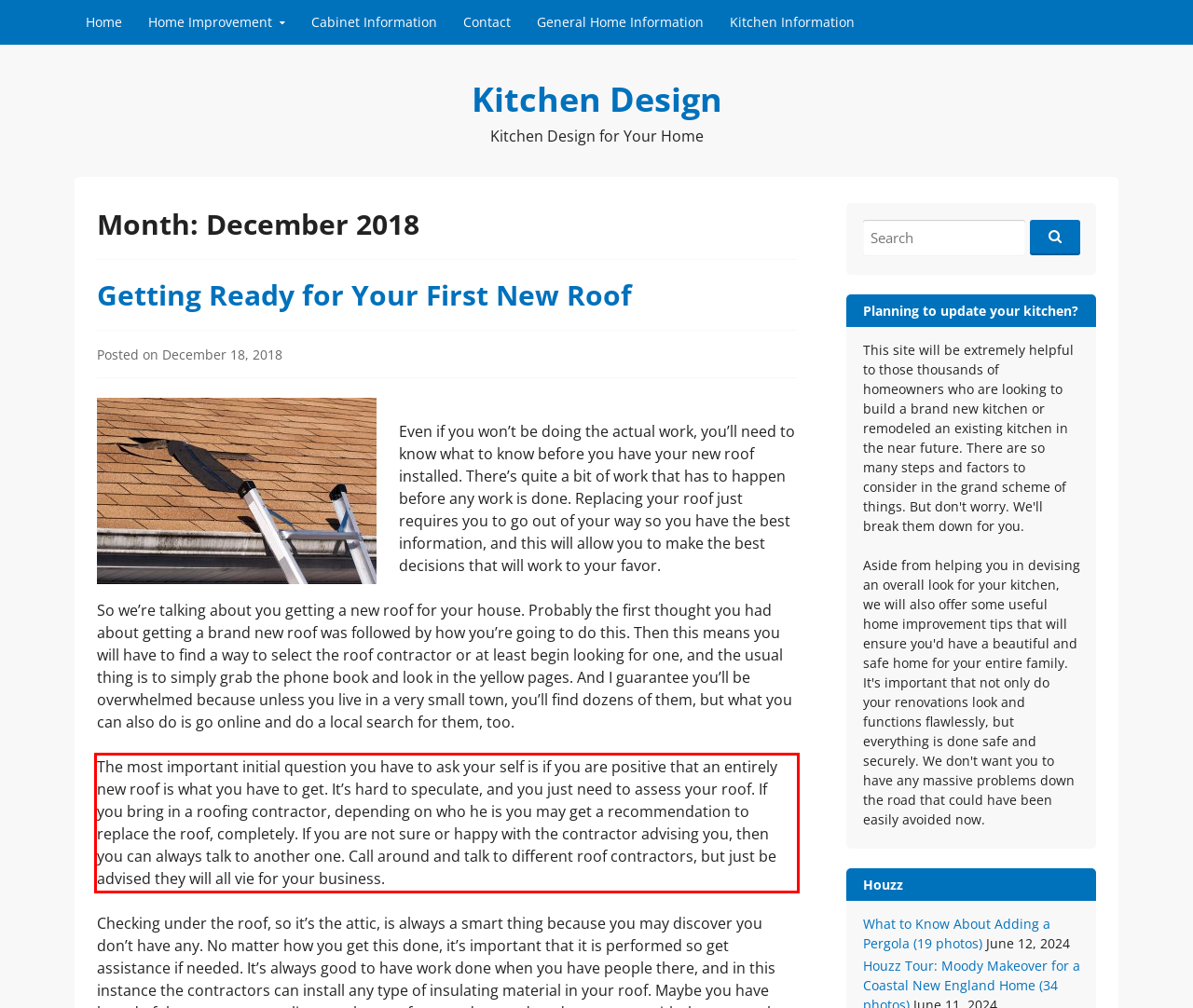Using OCR, extract the text content found within the red bounding box in the given webpage screenshot.

The most important initial question you have to ask your self is if you are positive that an entirely new roof is what you have to get. It’s hard to speculate, and you just need to assess your roof. If you bring in a roofing contractor, depending on who he is you may get a recommendation to replace the roof, completely. If you are not sure or happy with the contractor advising you, then you can always talk to another one. Call around and talk to different roof contractors, but just be advised they will all vie for your business.